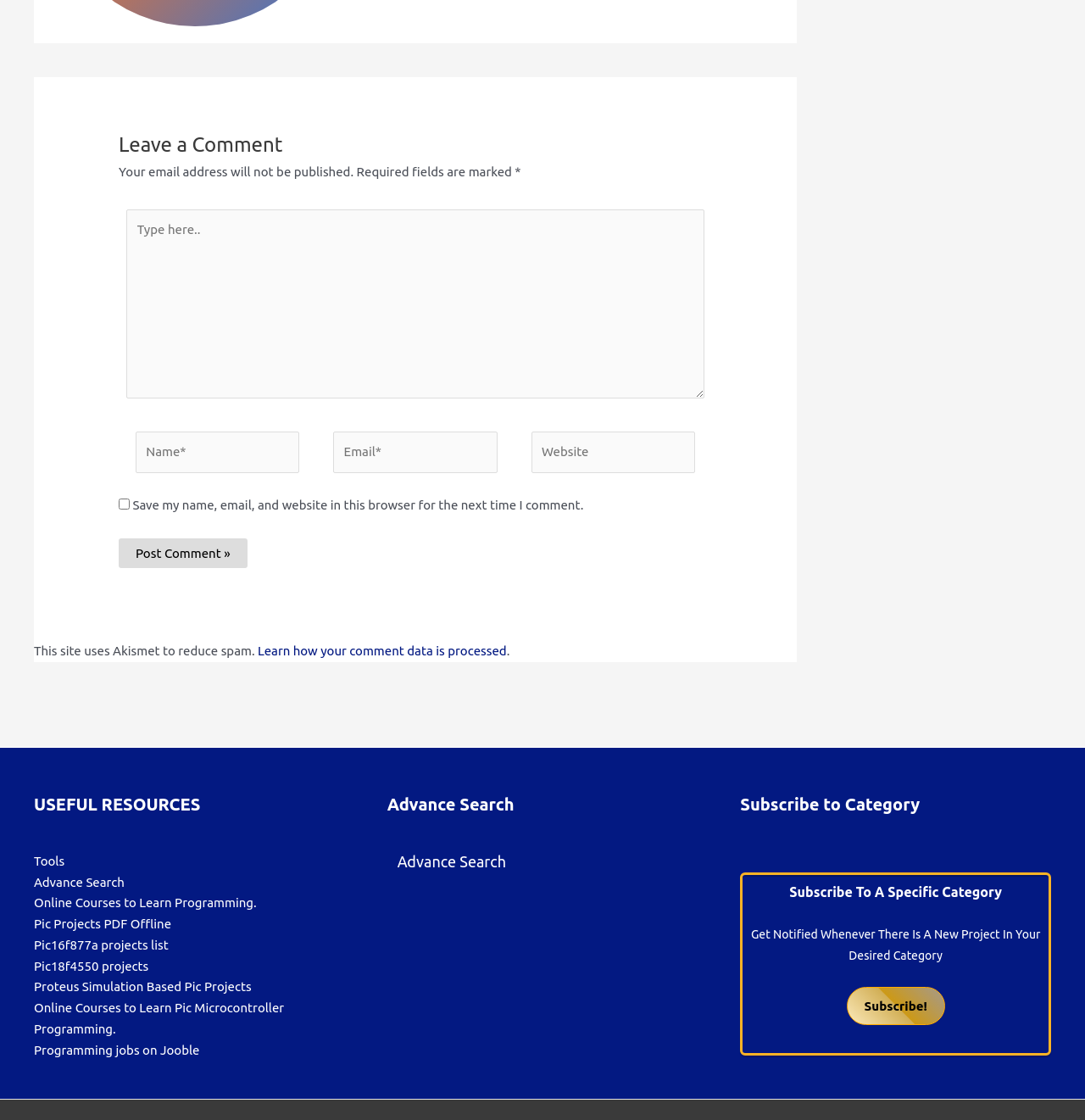Find and specify the bounding box coordinates that correspond to the clickable region for the instruction: "Learn how your comment data is processed".

[0.238, 0.575, 0.467, 0.588]